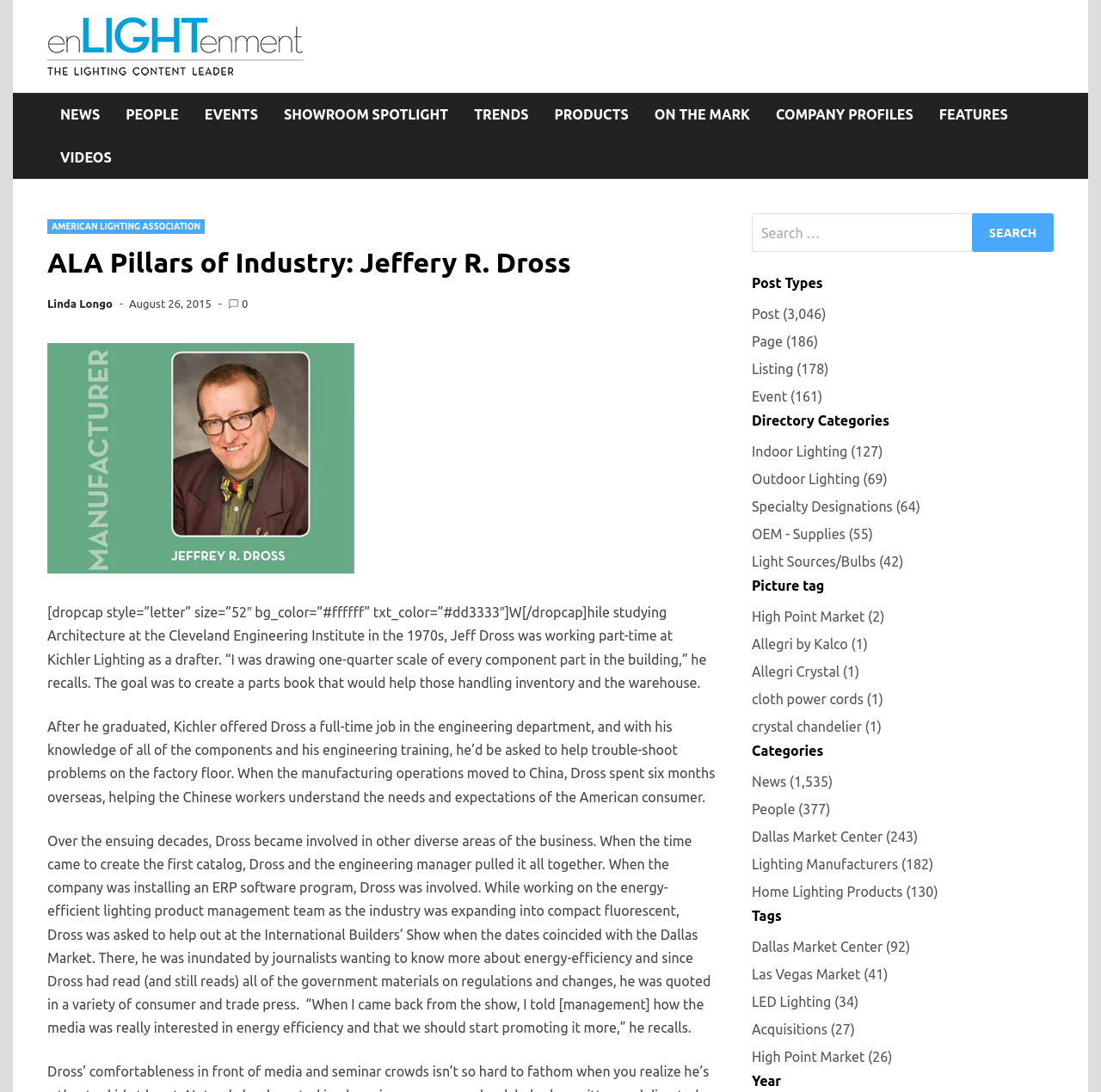What is Jeffery R. Dross's profession?
Please utilize the information in the image to give a detailed response to the question.

Based on the webpage content, Jeffery R. Dross is being saluted as a Pillar of the Industry by the American Lighting Association, and his work experience and achievements in the lighting industry are described in the article.